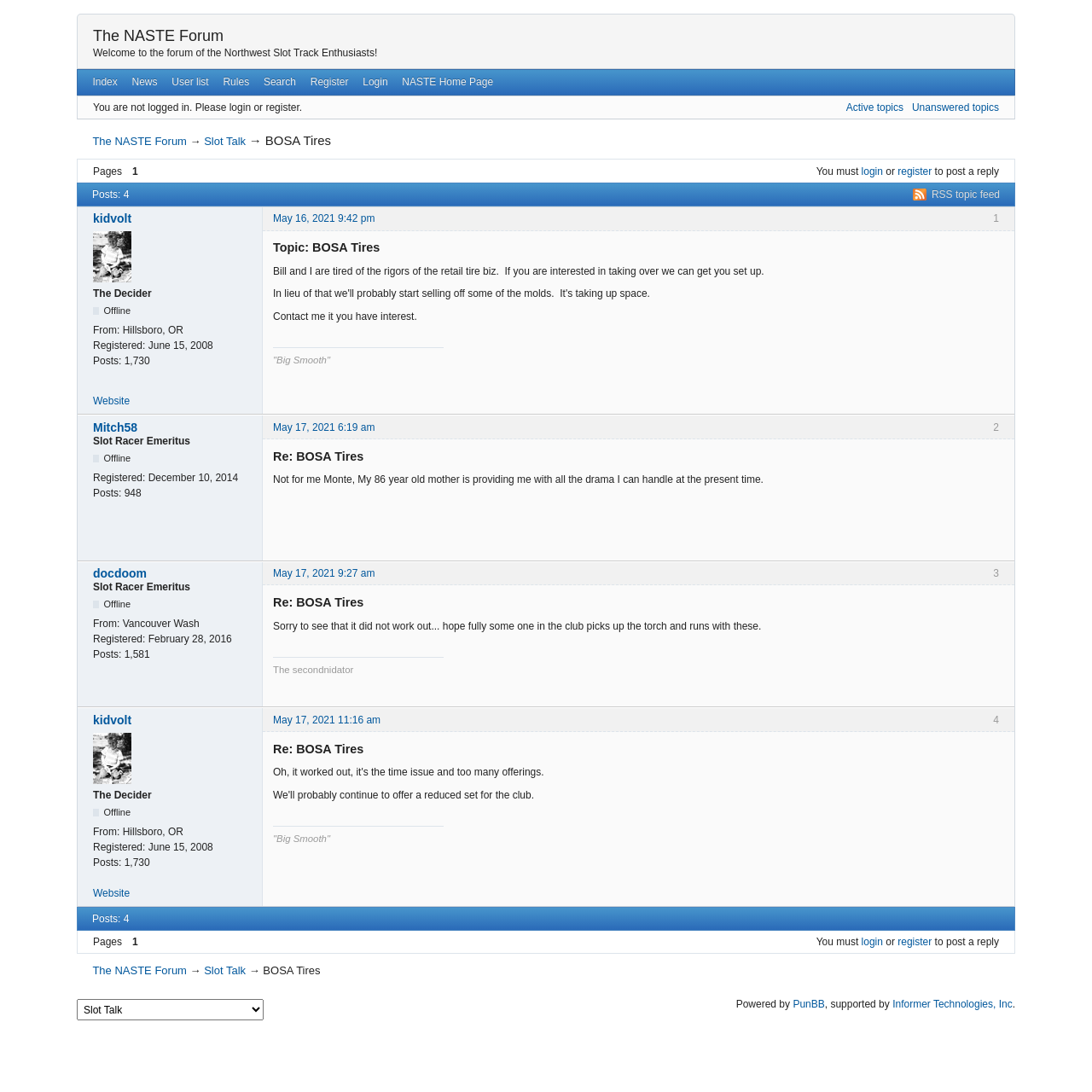Offer an extensive depiction of the webpage and its key elements.

The webpage is a forum discussion page titled "BOSA Tires" within the "Slot Talk" section of "The NASTE Forum". At the top, there is a navigation menu with links to "Index", "News", "User list", "Rules", "Search", "Register", "Login", and "NASTE Home Page". Below the navigation menu, there is a welcome message and a notification that the user is not logged in, with options to login or register.

The main content of the page is a discussion thread with four posts. Each post includes the username, post date, and a brief description of the user. The first post is from "kidvolt" and discusses the topic of BOSA Tires. The subsequent posts are responses to the initial post from "Mitch58", "docdoom", and again from "kidvolt". Each response includes a quote from the previous post and the user's thoughts on the topic.

To the right of the main content, there are links to "Active topics", "Unanswered topics", and an "RSS topic feed". At the bottom of the page, there is a pagination menu with links to navigate through the discussion thread.

Throughout the page, there are several images of user avatars, which are small icons representing each user. The overall layout of the page is organized, with clear headings and concise text, making it easy to follow the discussion thread.